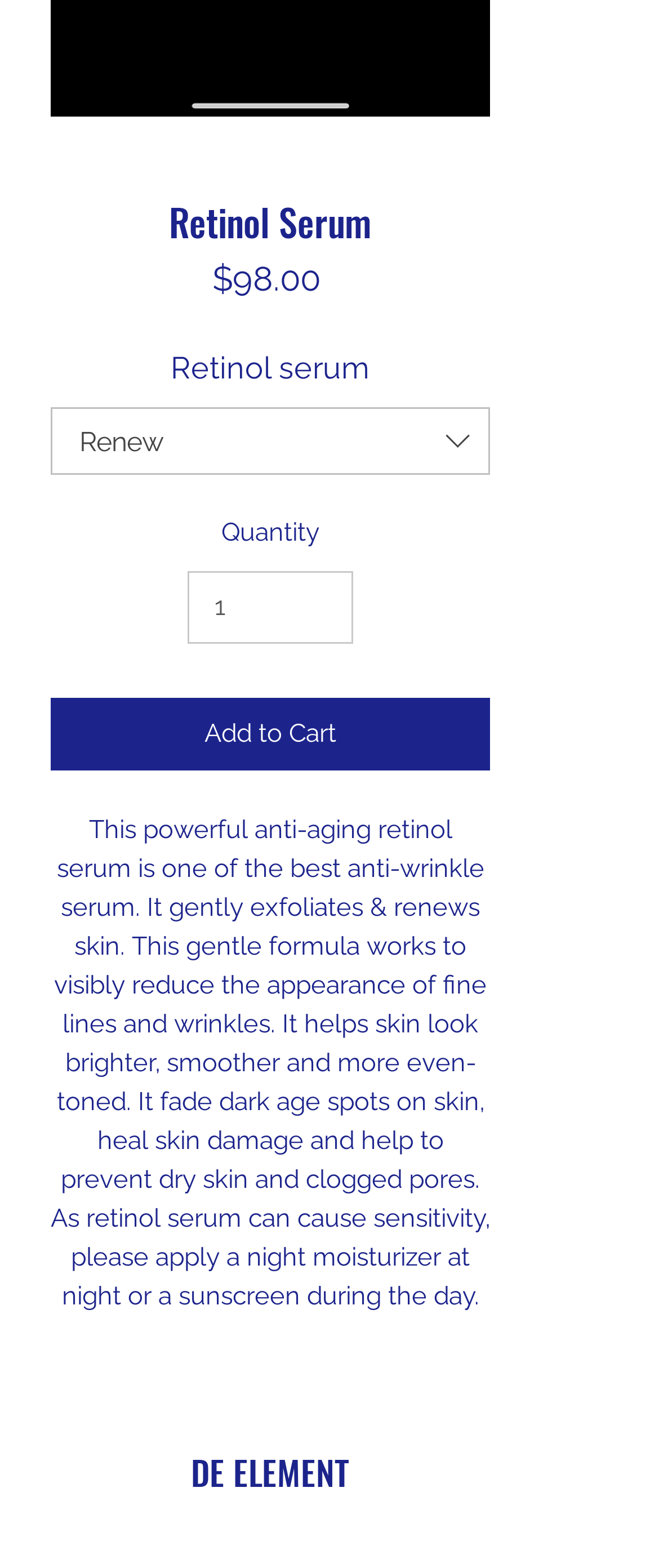How many social media links are available in the Social Bar?
Using the image, give a concise answer in the form of a single word or short phrase.

1